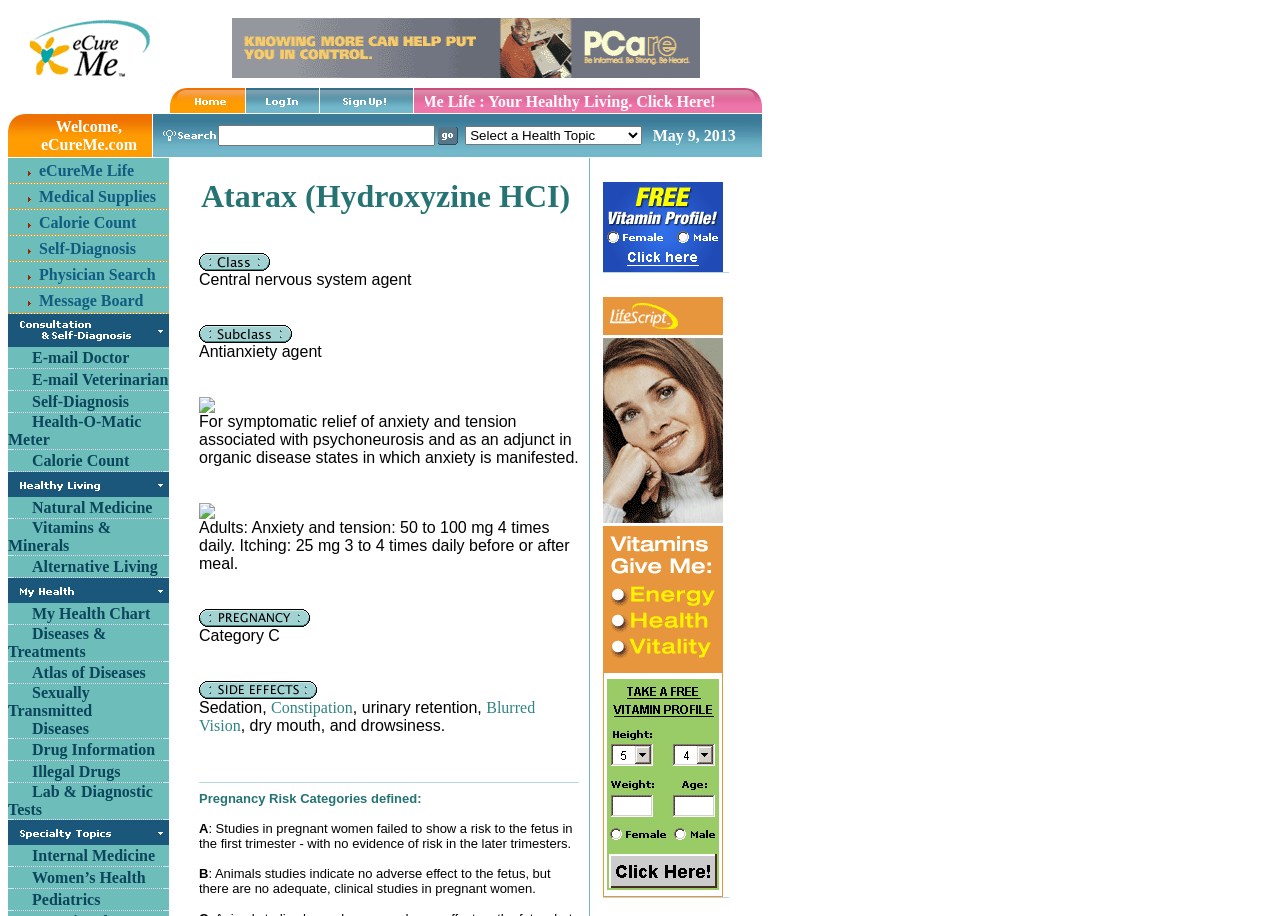What is the date displayed in the webpage?
Could you please answer the question thoroughly and with as much detail as possible?

The date displayed in the webpage is 'May 9, 2013', which can be found in the top right corner of the webpage, inside a table cell.